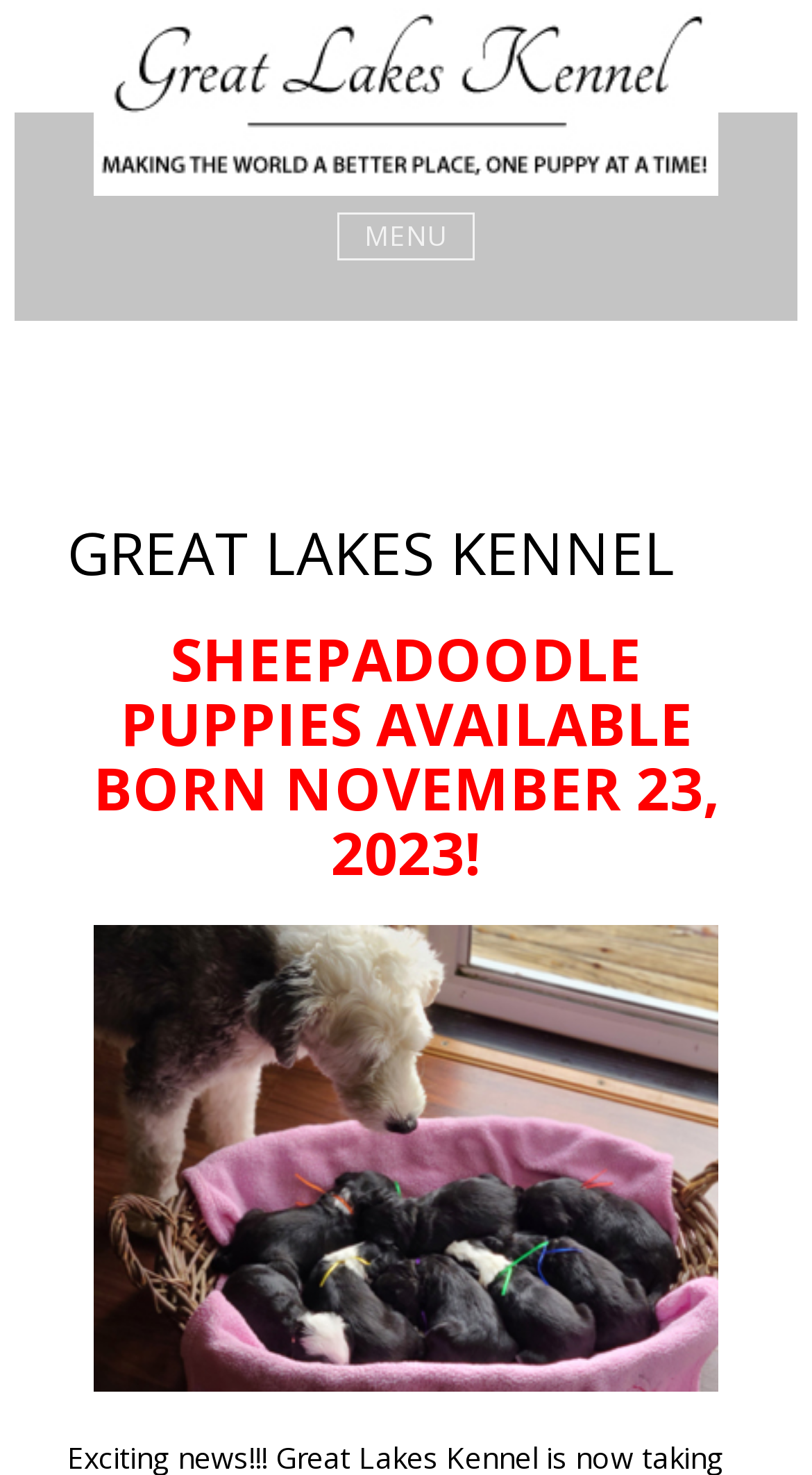How many headings are on the page?
Look at the image and provide a short answer using one word or a phrase.

3